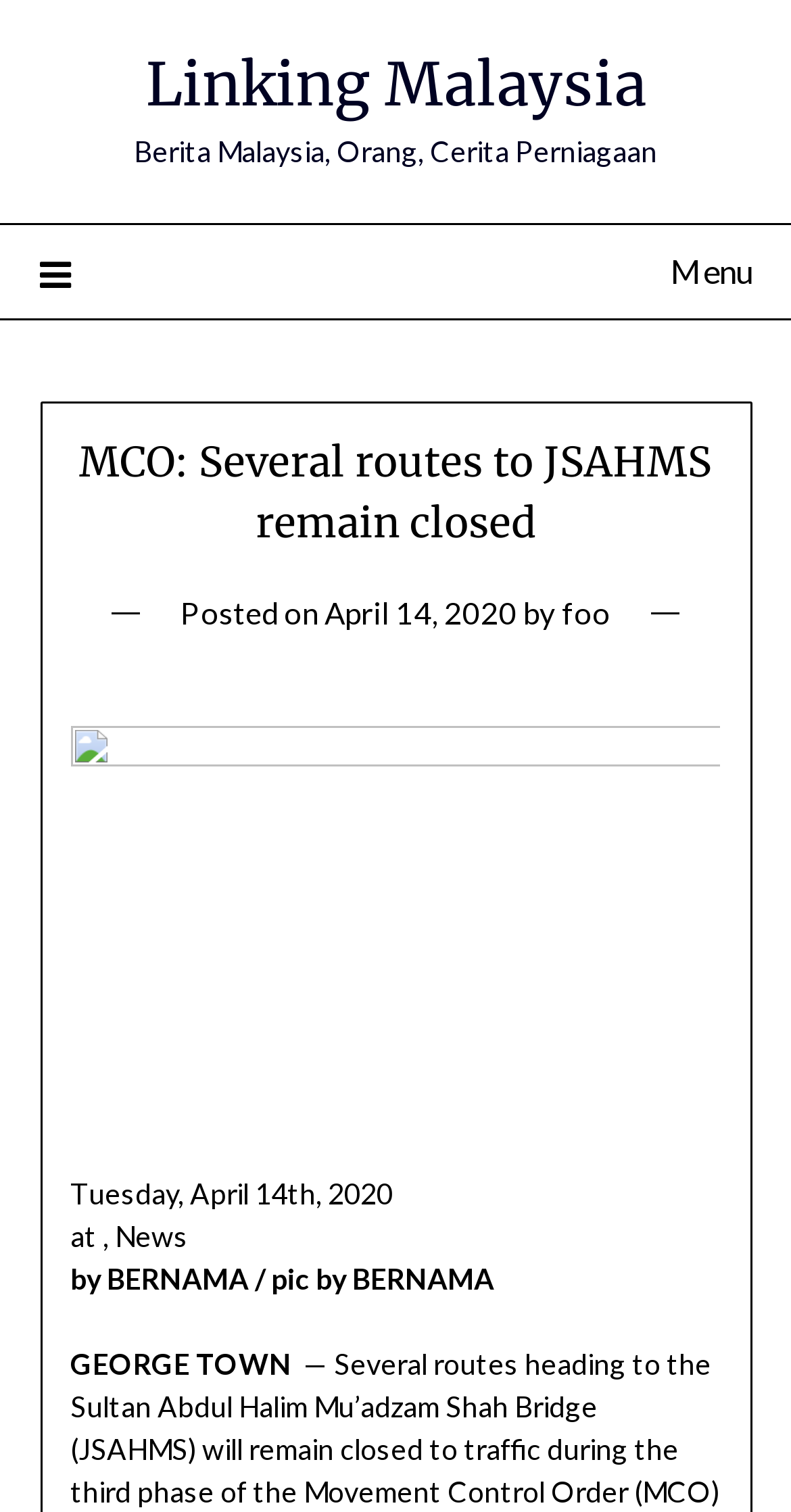Answer the following query concisely with a single word or phrase:
What is the topic of the article?

Road closure